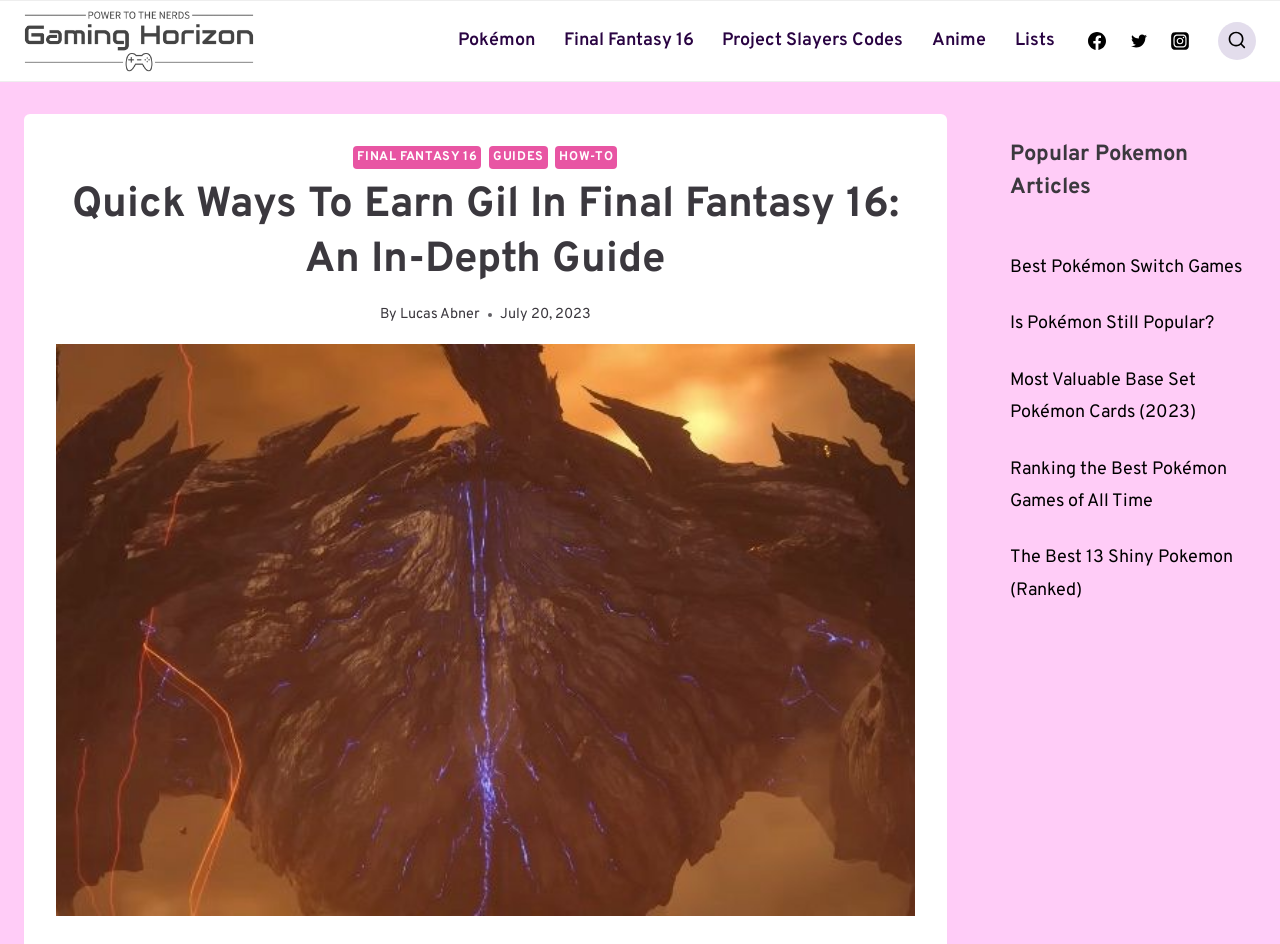What is the name of the website?
Please respond to the question with a detailed and informative answer.

I determined the name of the website by looking at the top-left corner of the webpage, where I found a link with the text 'Gaming Horizon'.